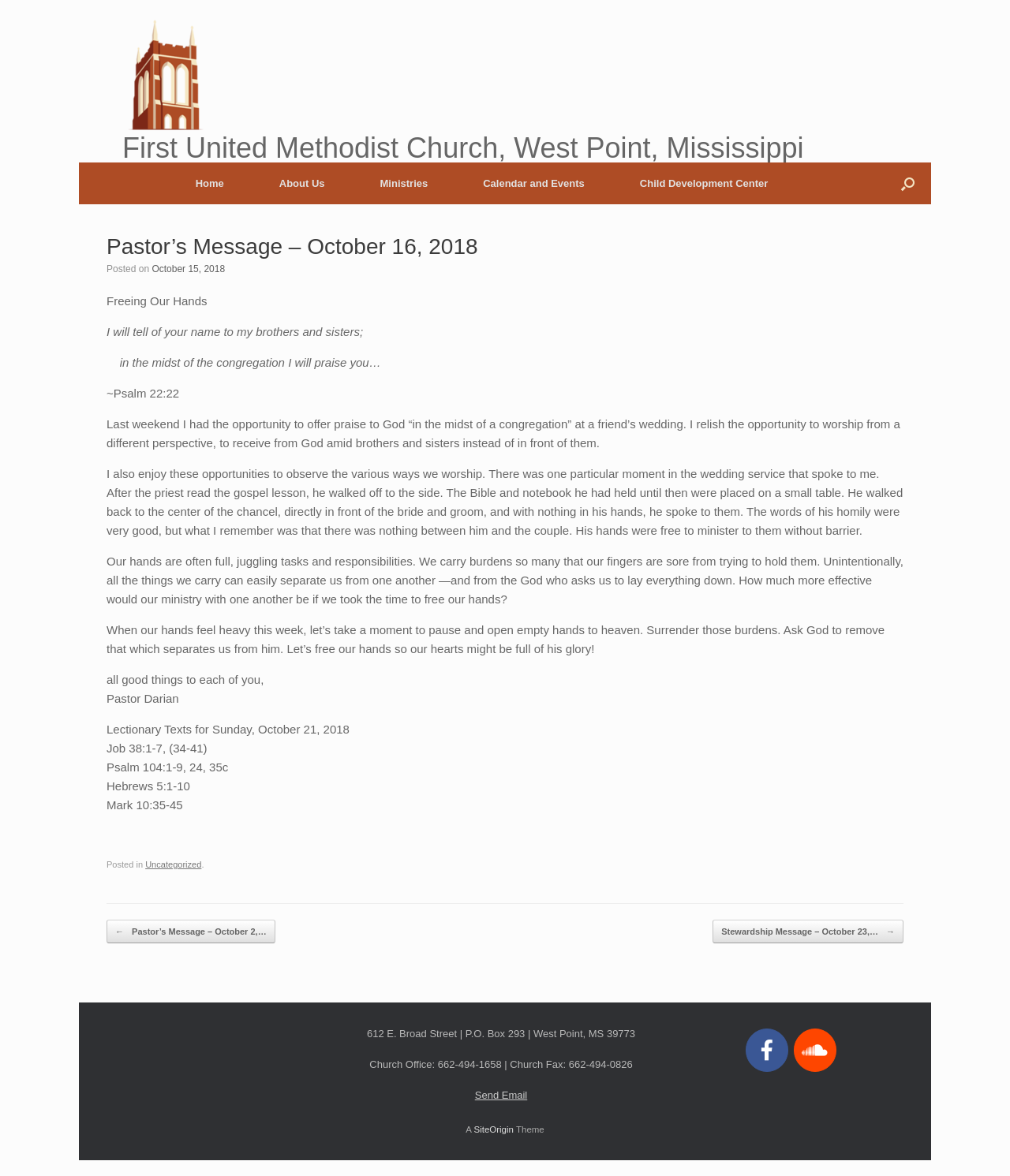What is the title of the pastor's message?
Please answer using one word or phrase, based on the screenshot.

Freeing Our Hands